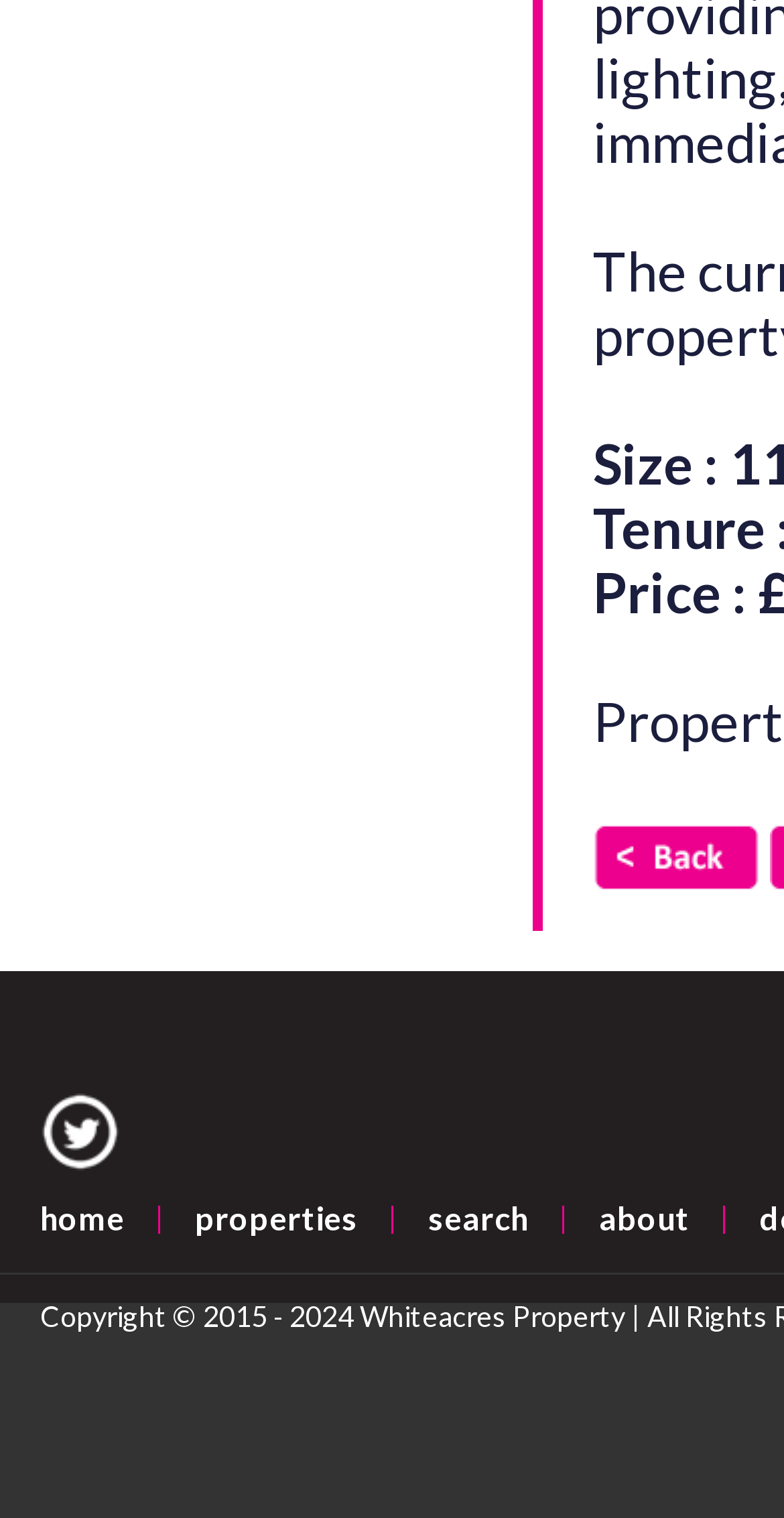How many navigation links are there?
Please give a detailed and elaborate explanation in response to the question.

I counted the number of links in the navigation bar, which are 'home', 'properties', 'search', 'about', and 'Back'. There are 5 links in total.